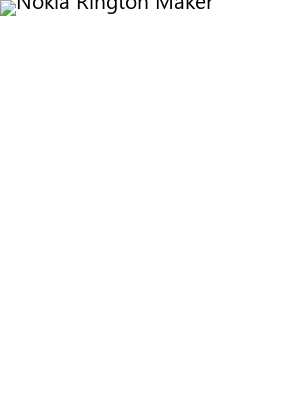Describe all significant details and elements found in the image.

The image showcases the "Nokia Ringtone Maker," a user-friendly application designed for easily creating personalized ringtones. The app features intuitive editing controls that allow users to select the start and end points of their desired sound clip, which can be up to 30 seconds long. Users can browse through their music library to choose songs eligible for conversion, ensuring the files are in MP3 format and free of DRM. This captures the essence of customizing ringtones to reflect individual preferences, making it a popular choice for music enthusiasts looking to personalize their devices.